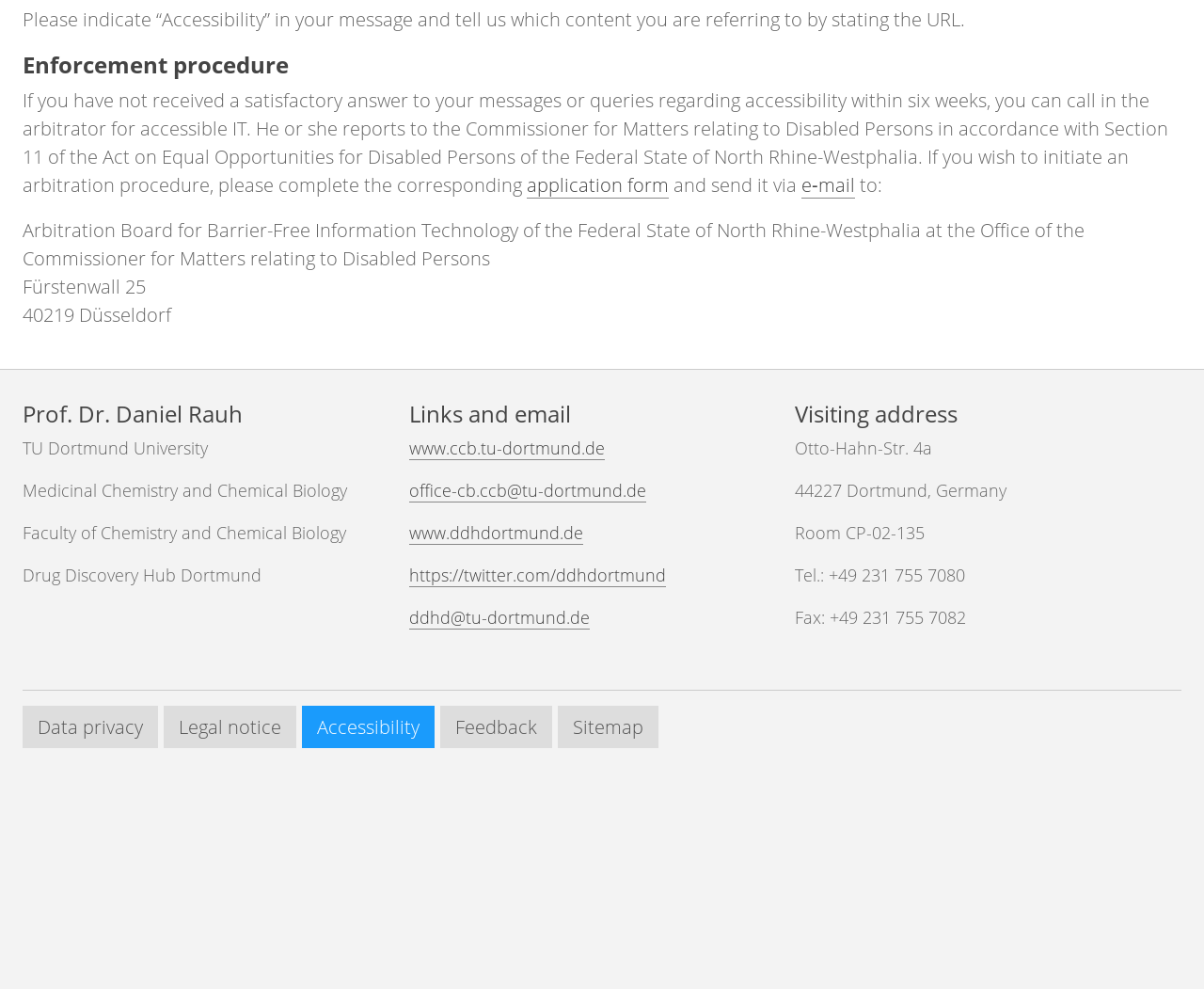Determine the bounding box coordinates in the format (top-left x, top-left y, bottom-right x, bottom-right y). Ensure all values are floating point numbers between 0 and 1. Identify the bounding box of the UI element described by: application form

[0.438, 0.174, 0.555, 0.201]